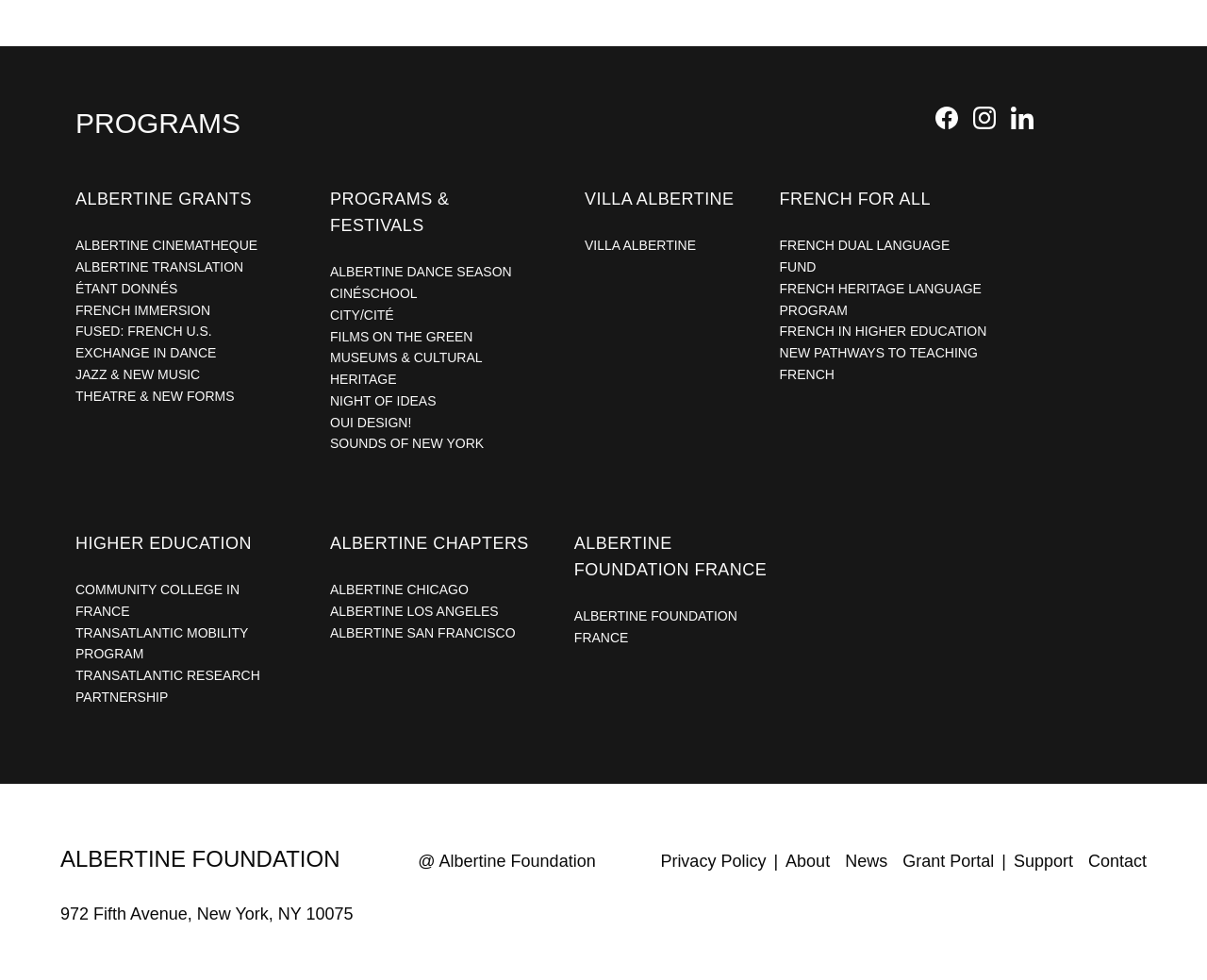Find the bounding box coordinates of the element you need to click on to perform this action: 'Click on Facebook Link'. The coordinates should be represented by four float values between 0 and 1, in the format [left, top, right, bottom].

[0.775, 0.109, 0.794, 0.132]